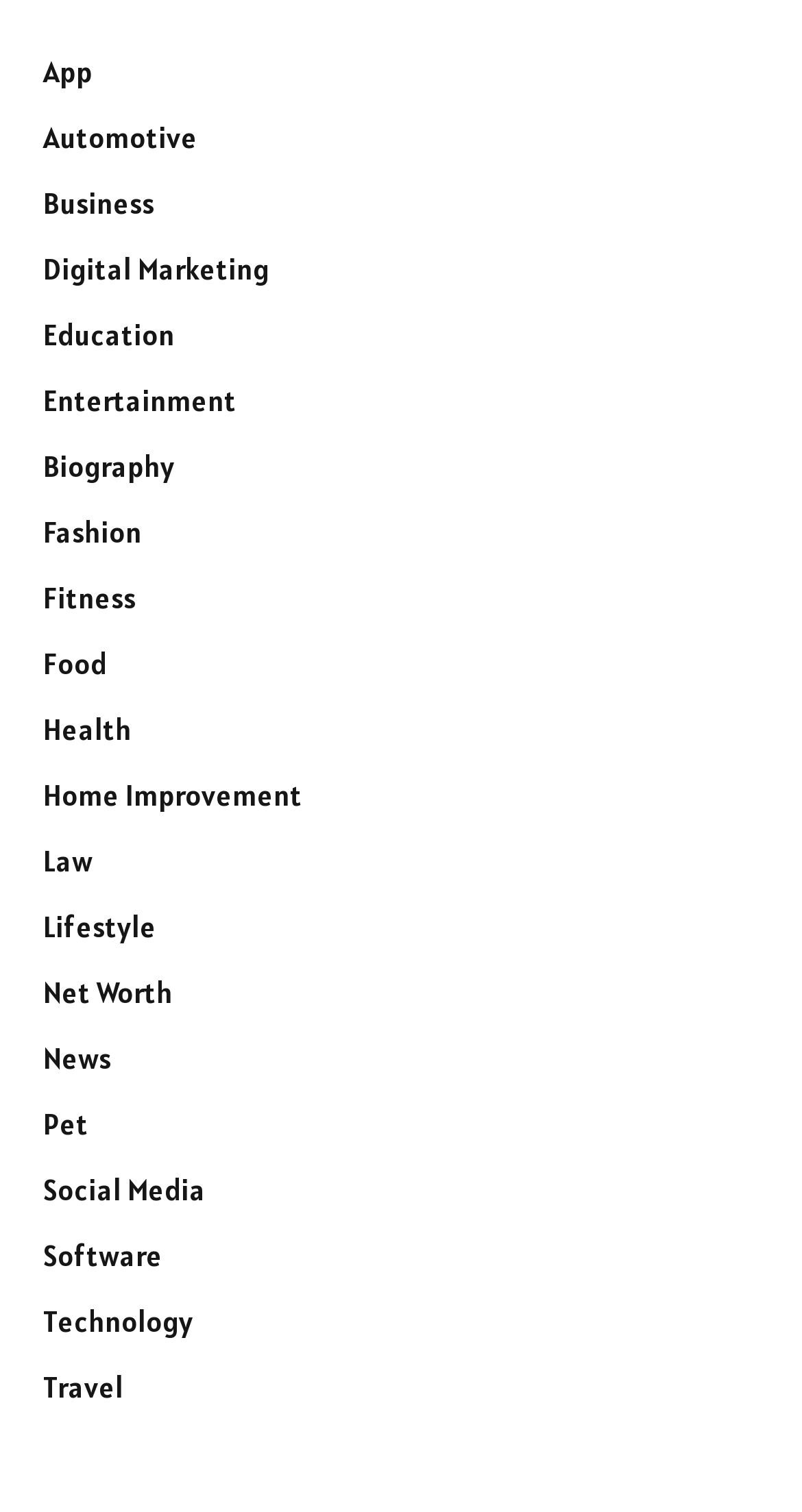Pinpoint the bounding box coordinates for the area that should be clicked to perform the following instruction: "Explore Automotive".

[0.054, 0.079, 0.246, 0.104]